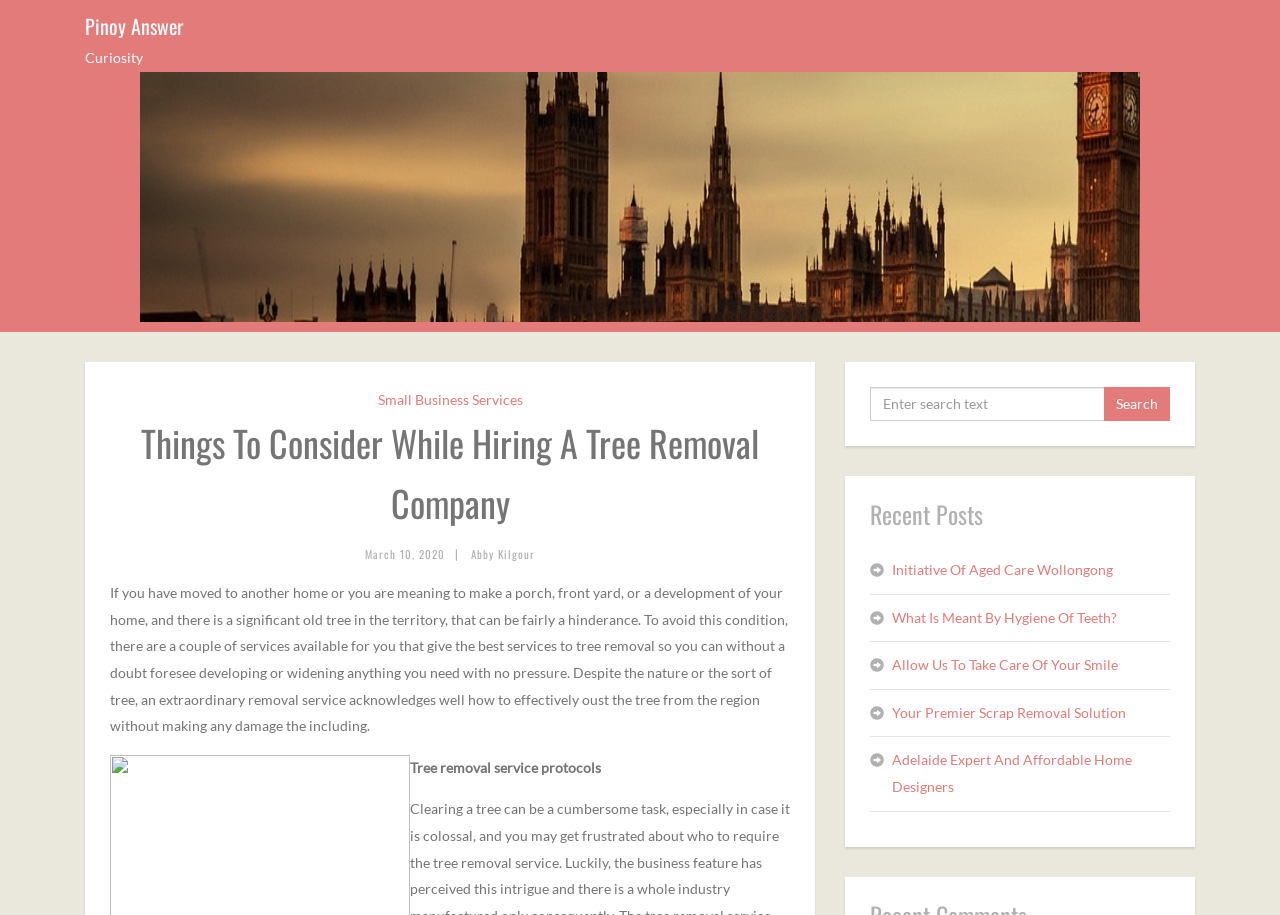What is the purpose of the textbox at the top right corner?
Look at the screenshot and give a one-word or phrase answer.

Search